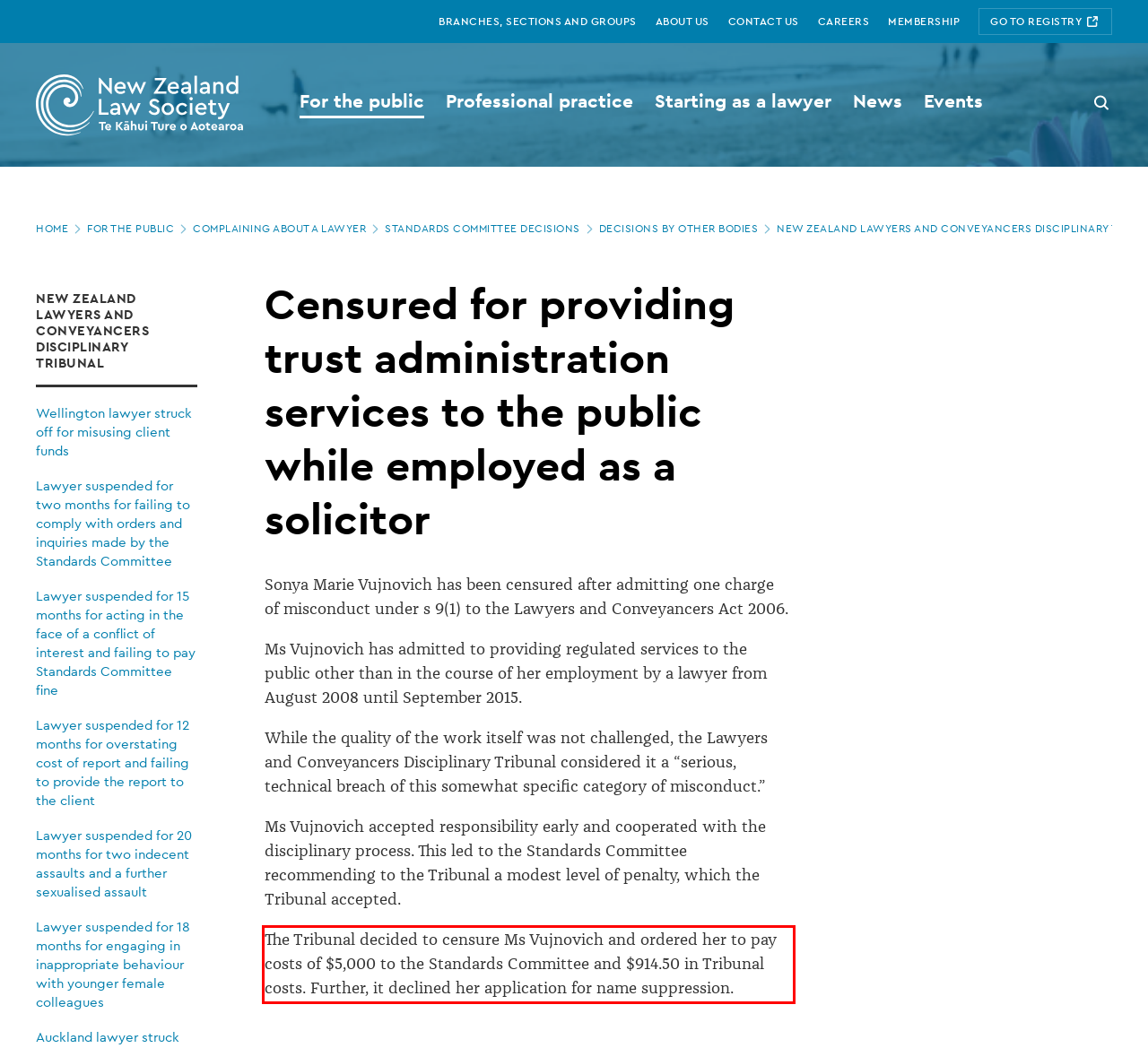The screenshot you have been given contains a UI element surrounded by a red rectangle. Use OCR to read and extract the text inside this red rectangle.

The Tribunal decided to censure Ms Vujnovich and ordered her to pay costs of $5,000 to the Standards Committee and $914.50 in Tribunal costs. Further, it declined her application for name suppression.